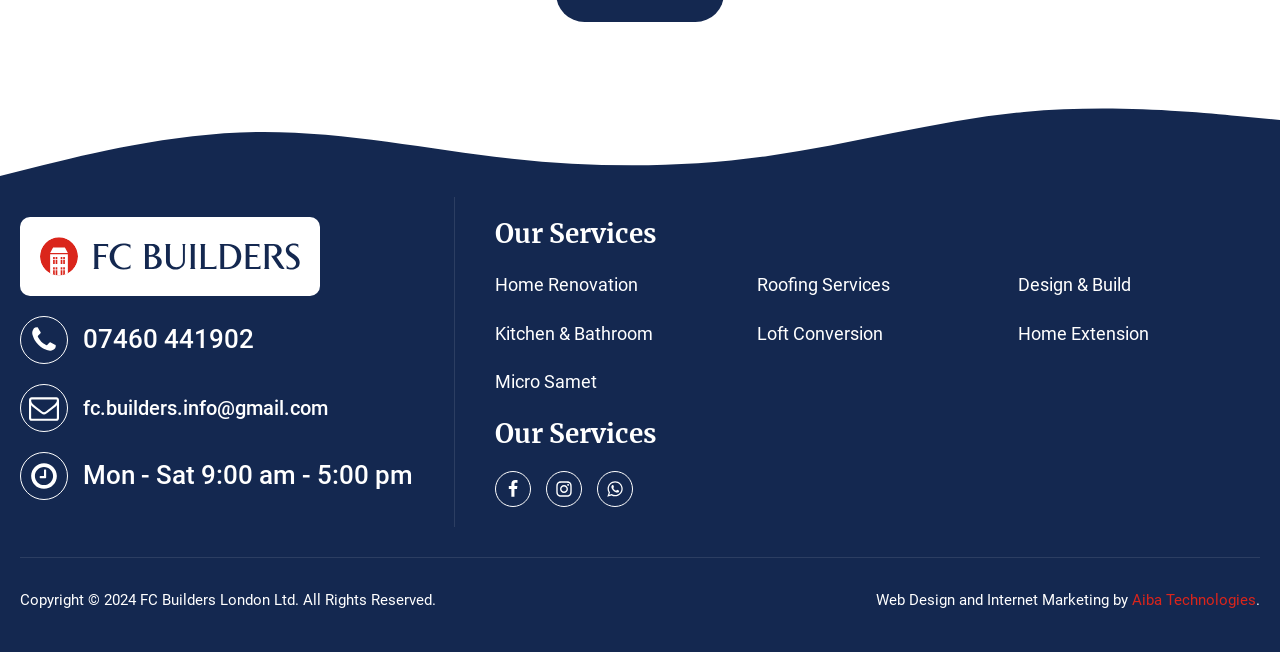Please determine the bounding box coordinates of the section I need to click to accomplish this instruction: "Send an email".

[0.065, 0.601, 0.256, 0.65]